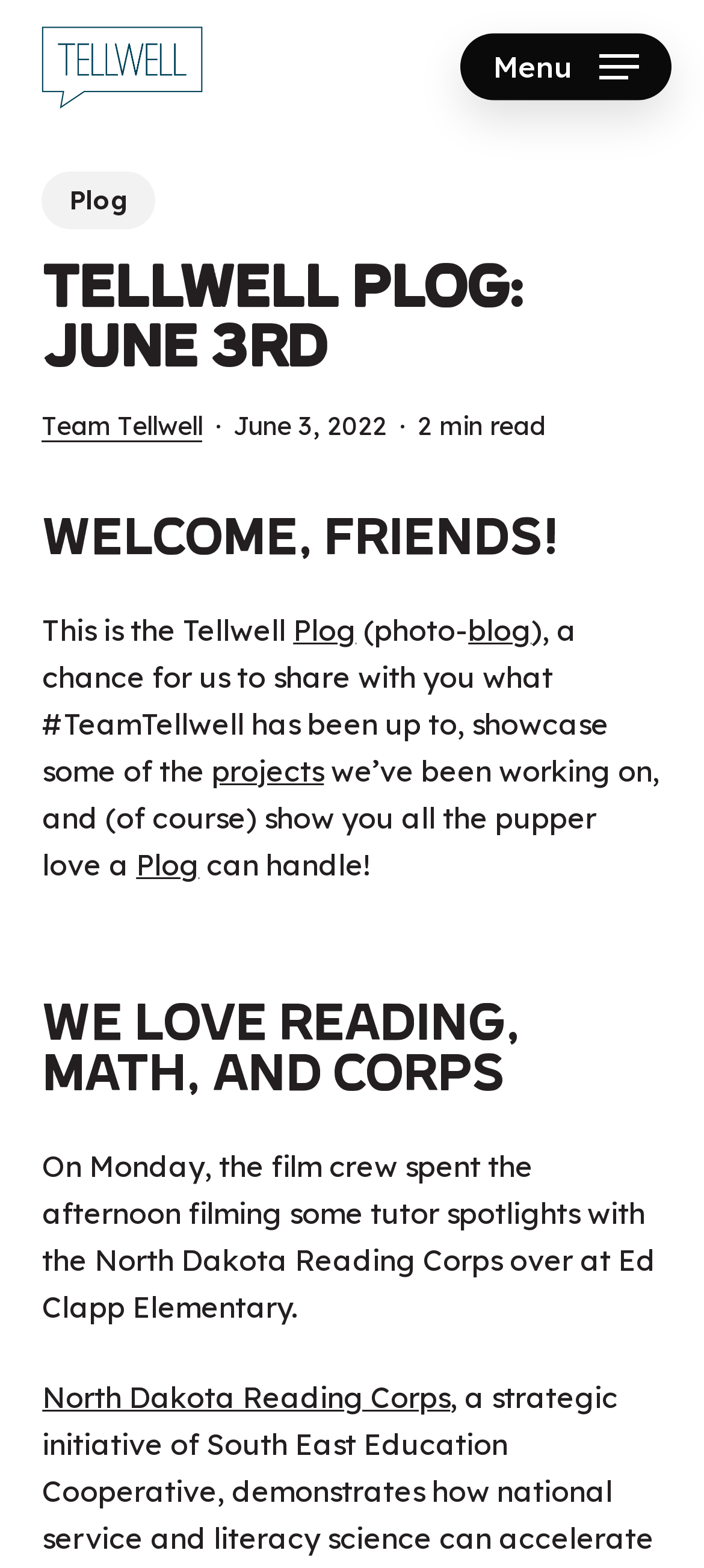Please determine the bounding box coordinates of the element's region to click in order to carry out the following instruction: "Explore the North Dakota Reading Corps website". The coordinates should be four float numbers between 0 and 1, i.e., [left, top, right, bottom].

[0.06, 0.882, 0.64, 0.905]